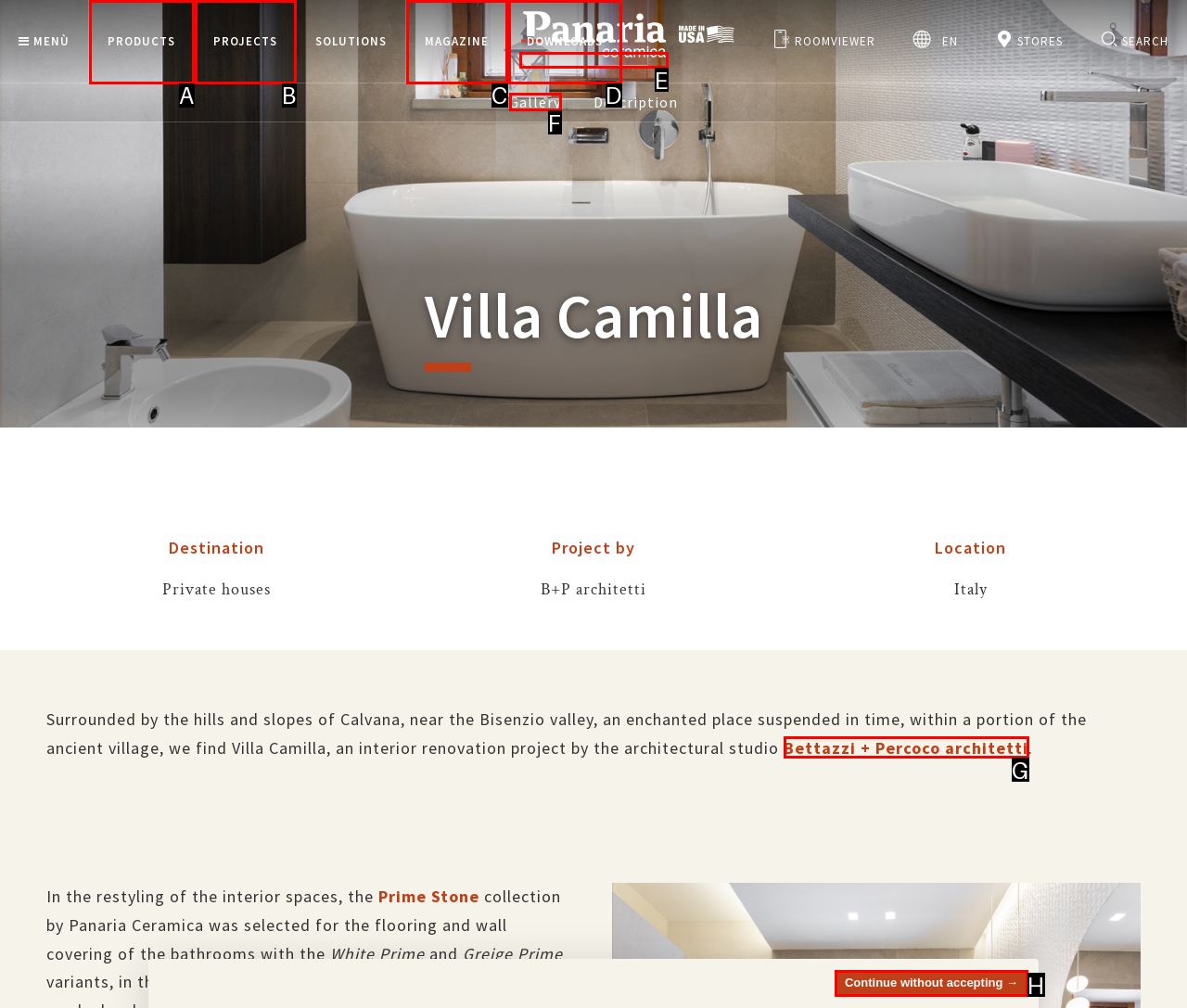What option should you select to complete this task: view Gallery? Indicate your answer by providing the letter only.

F